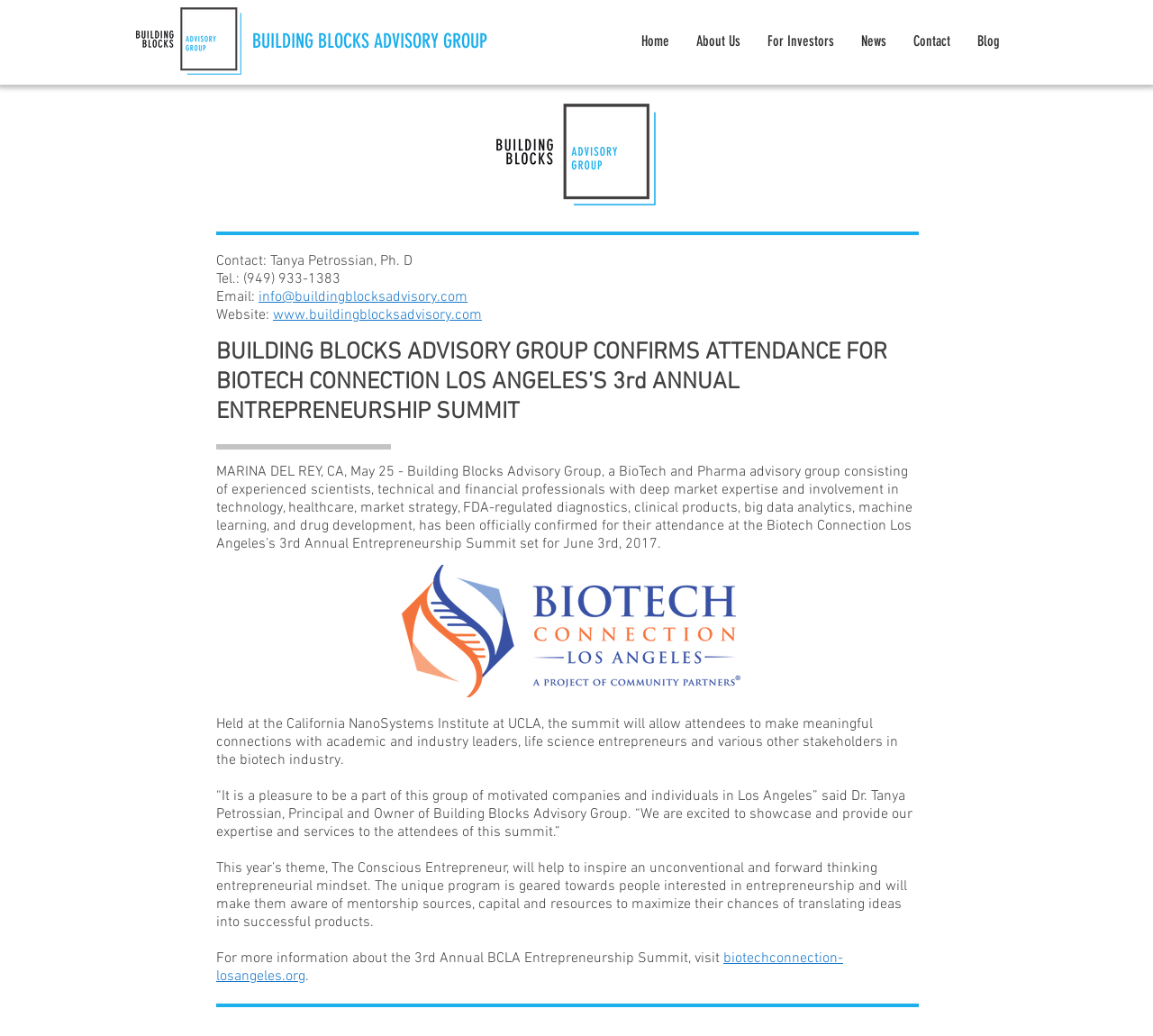Find the bounding box coordinates of the element you need to click on to perform this action: 'contact Tanya Petrossian'. The coordinates should be represented by four float values between 0 and 1, in the format [left, top, right, bottom].

[0.224, 0.278, 0.405, 0.296]